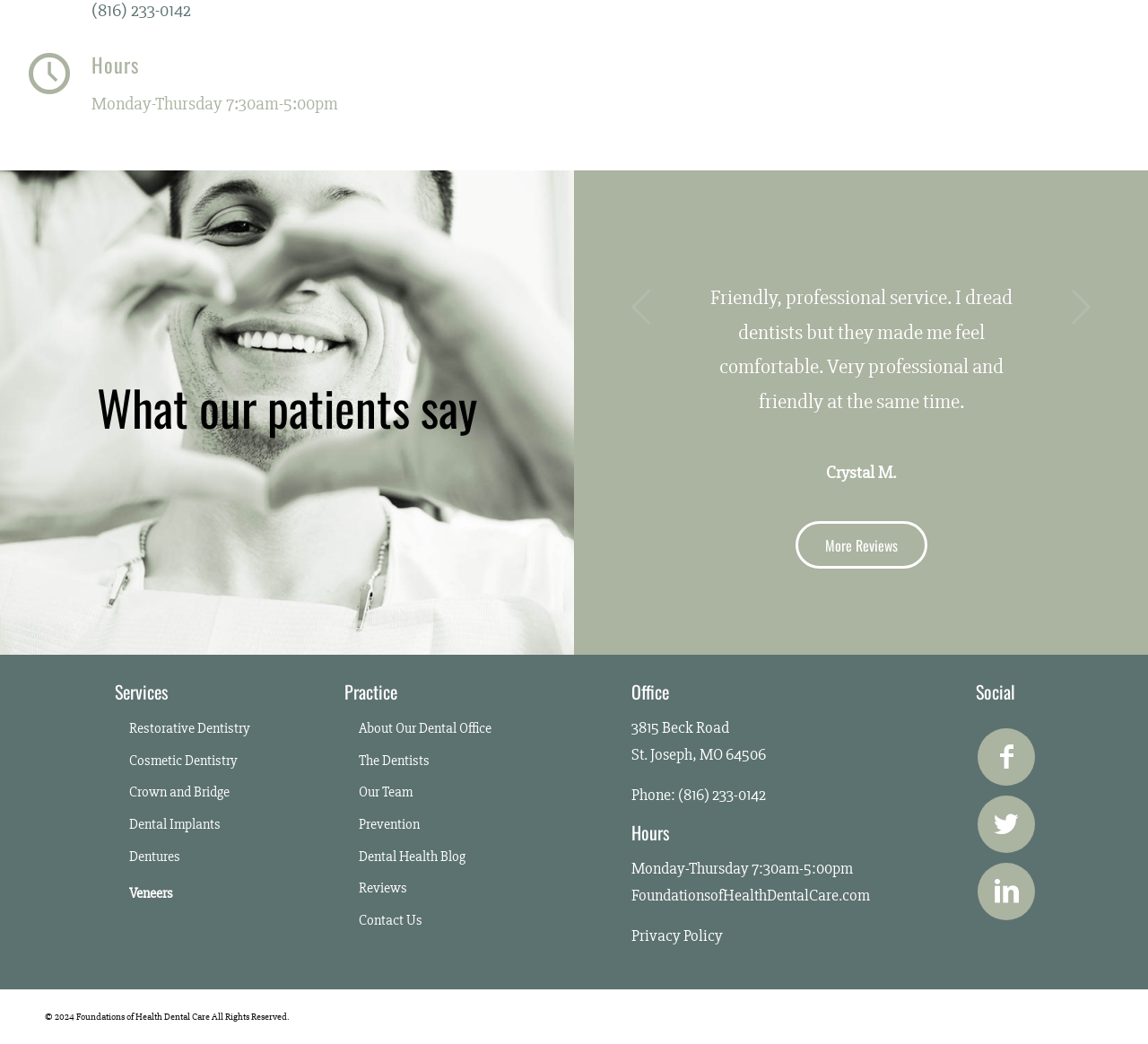Predict the bounding box coordinates of the UI element that matches this description: "Next". The coordinates should be in the format [left, top, right, bottom] with each value between 0 and 1.

[0.918, 0.268, 0.965, 0.32]